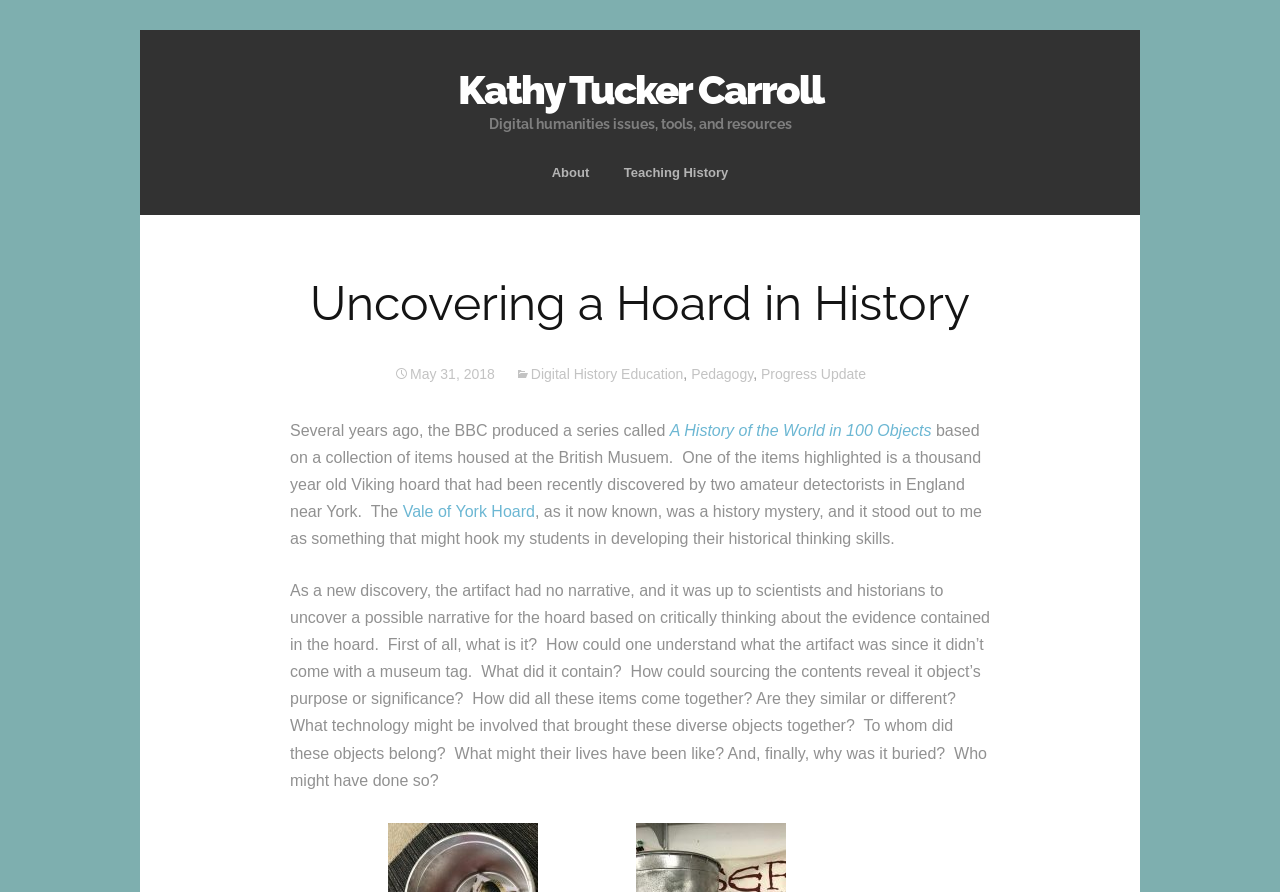What is the purpose of the blog post?
Answer the question in a detailed and comprehensive manner.

The purpose of the blog post can be inferred from the content, which discusses how the author wants to use the Viking hoard as a way to develop historical thinking skills in their students. The author mentions that the hoard is a 'history mystery' and that it can be used to encourage critical thinking and questioning.